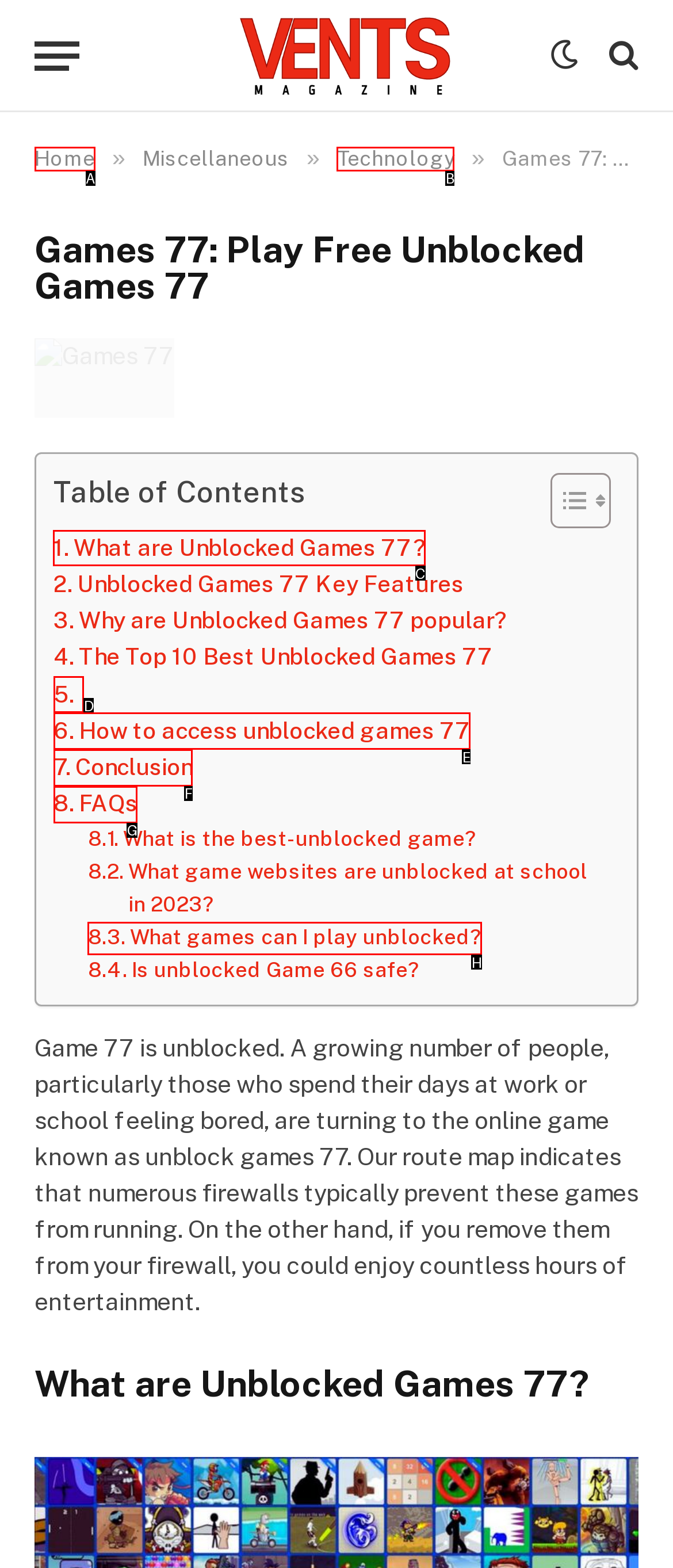Which HTML element should be clicked to fulfill the following task: Read about 'What are Unblocked Games 77?'?
Reply with the letter of the appropriate option from the choices given.

C